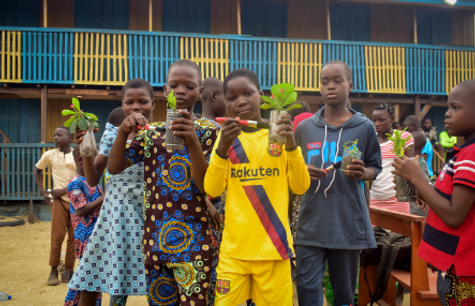Provide your answer in one word or a succinct phrase for the question: 
What is the color of the school's building?

Blue and yellow